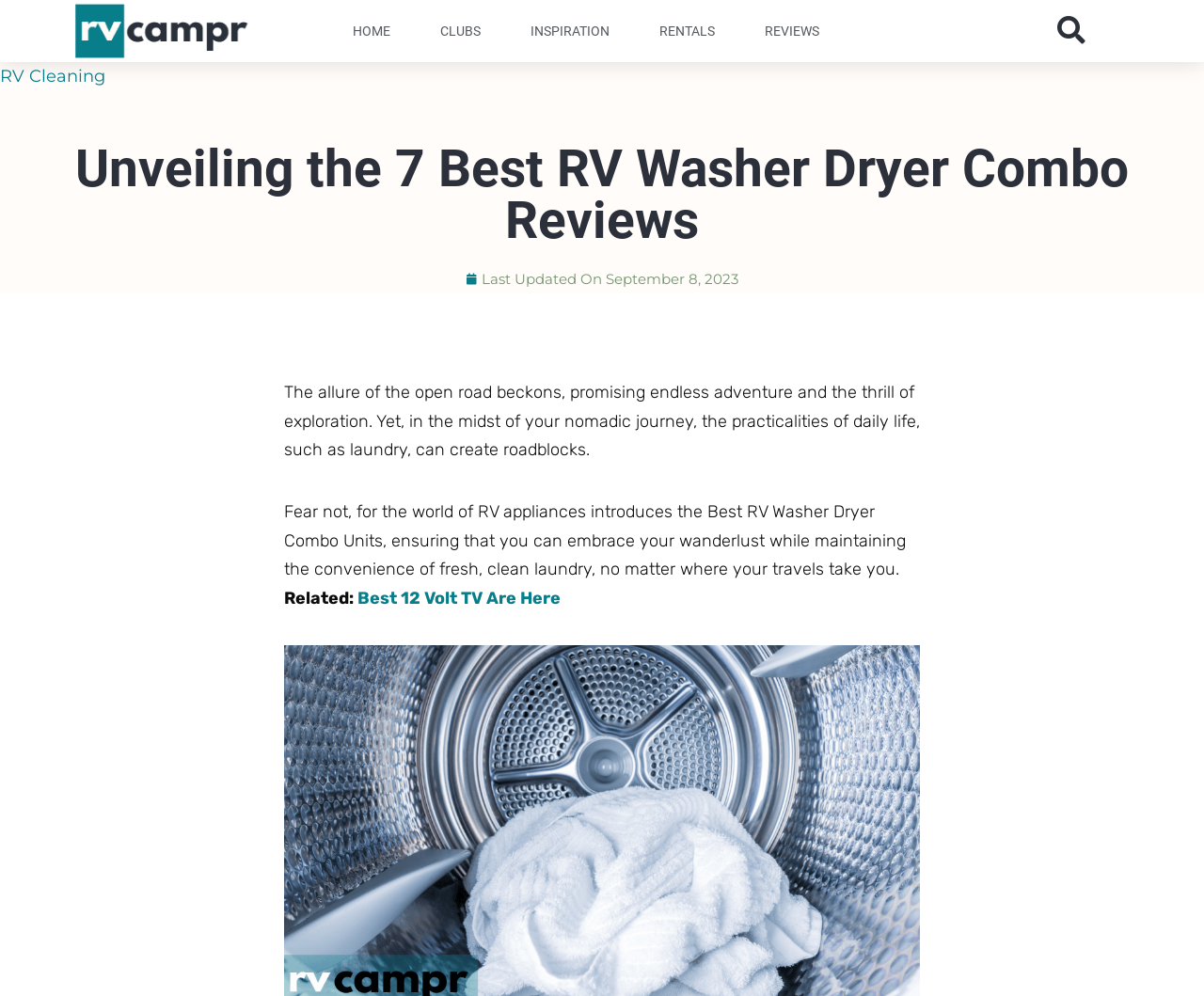Extract the text of the main heading from the webpage.

Unveiling the 7 Best RV Washer Dryer Combo Reviews